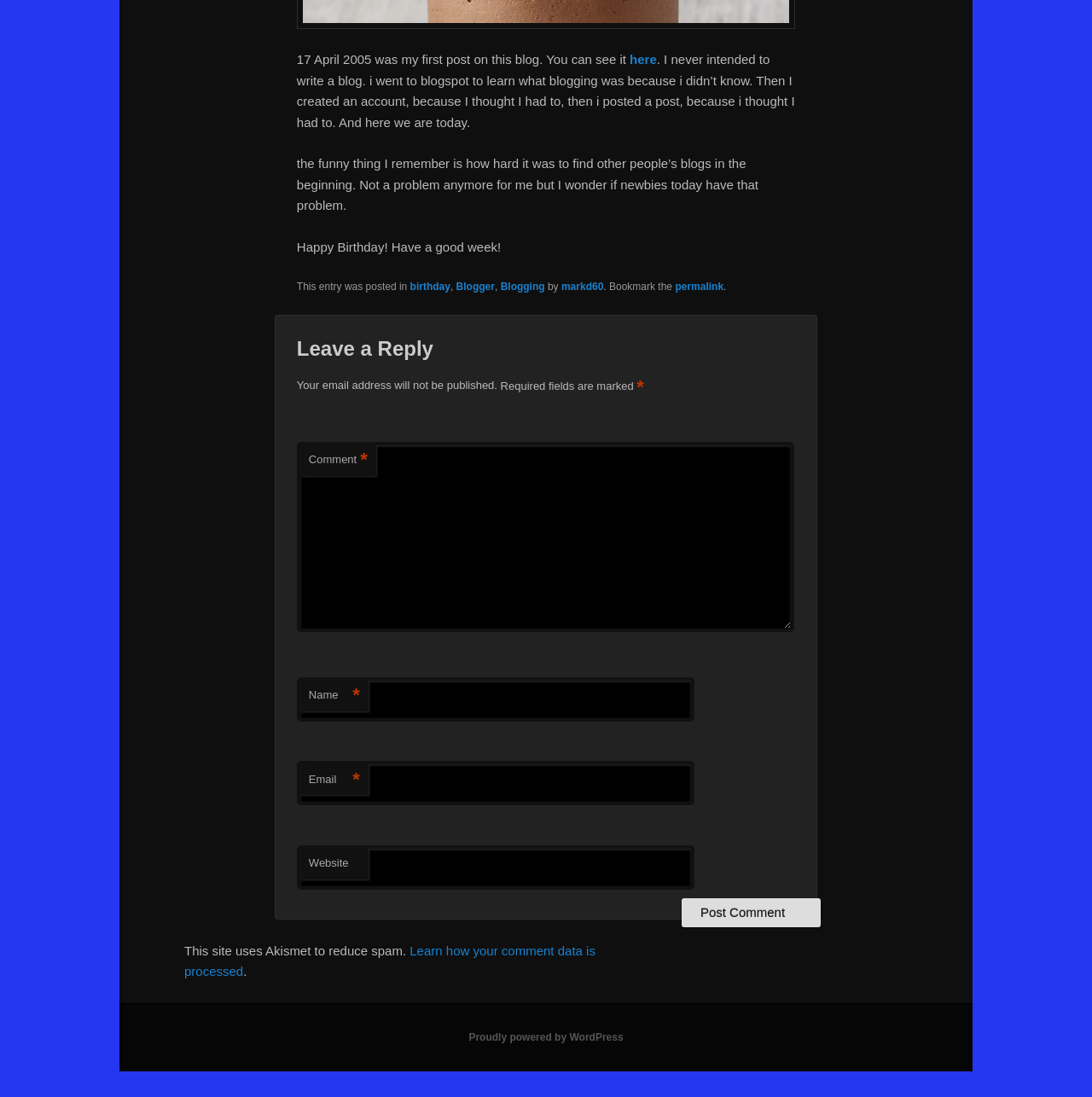Could you indicate the bounding box coordinates of the region to click in order to complete this instruction: "Click the 'birthday' link".

[0.375, 0.255, 0.412, 0.266]